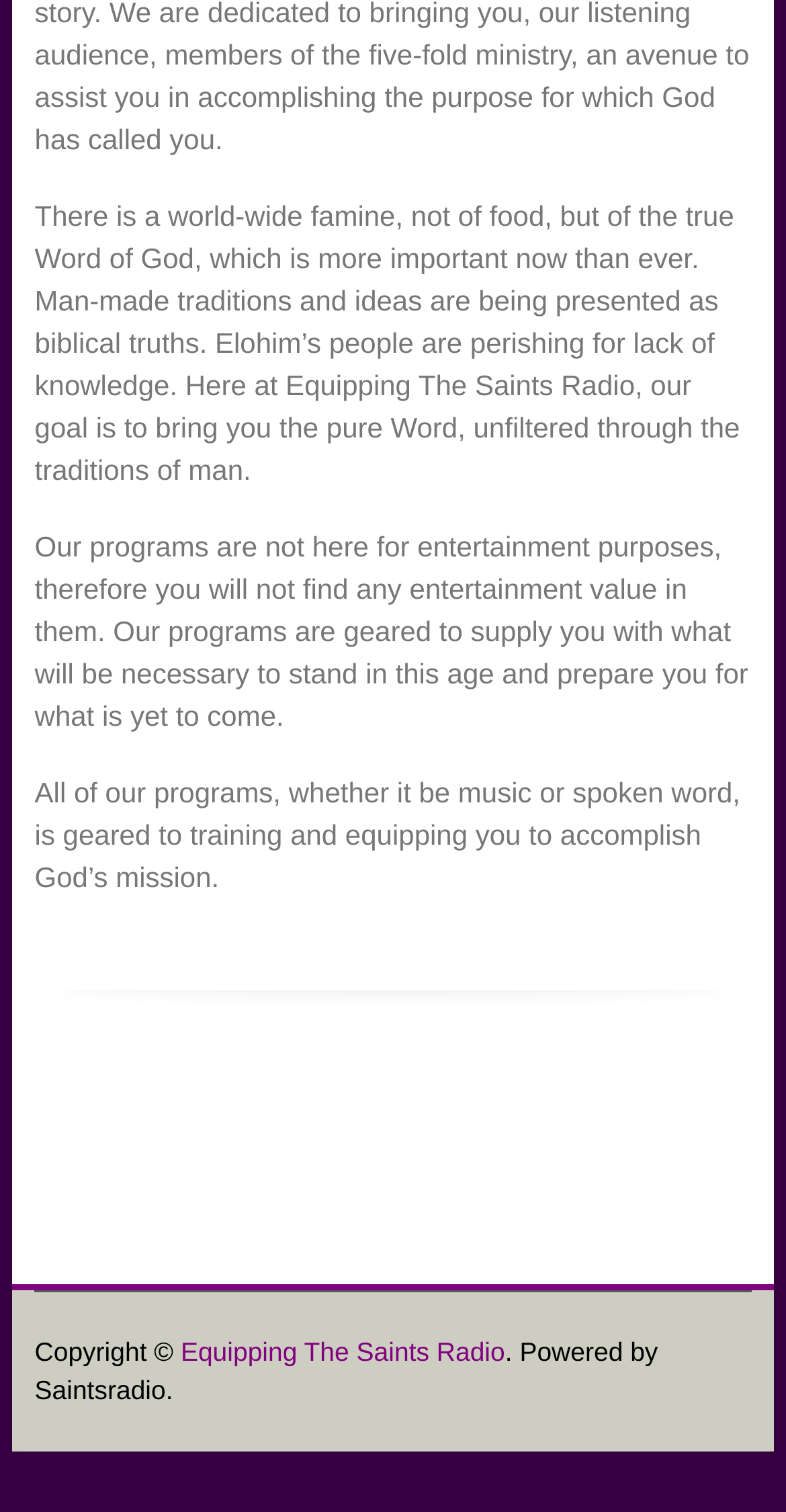What is the copyright information of this website?
Using the picture, provide a one-word or short phrase answer.

Copyright Equipping The Saints Radio